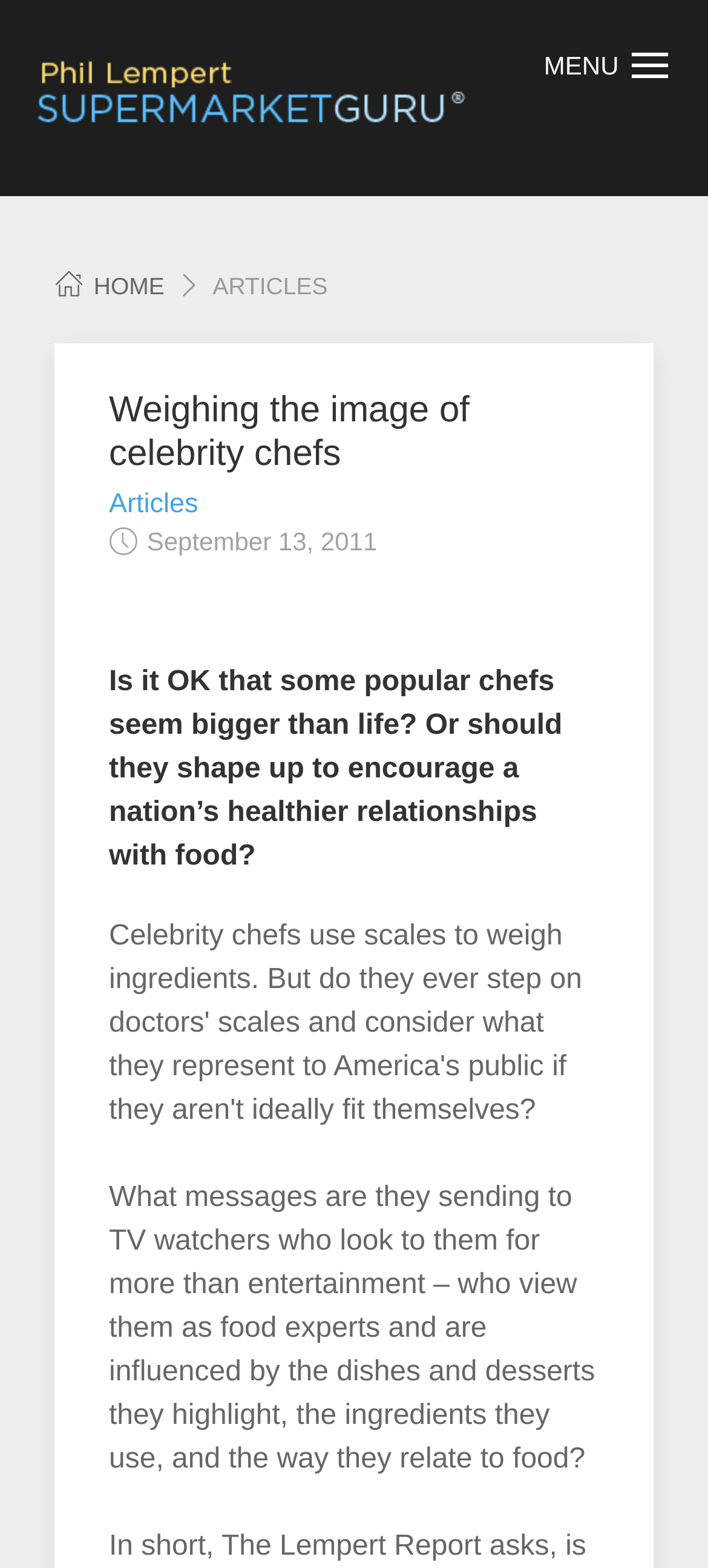Examine the image carefully and respond to the question with a detailed answer: 
What is the name of the author?

The author's name can be found in the top-left corner of the webpage, where it says 'Phil Lempert SupermarketGuru' as a link. This is likely the author's name and title.